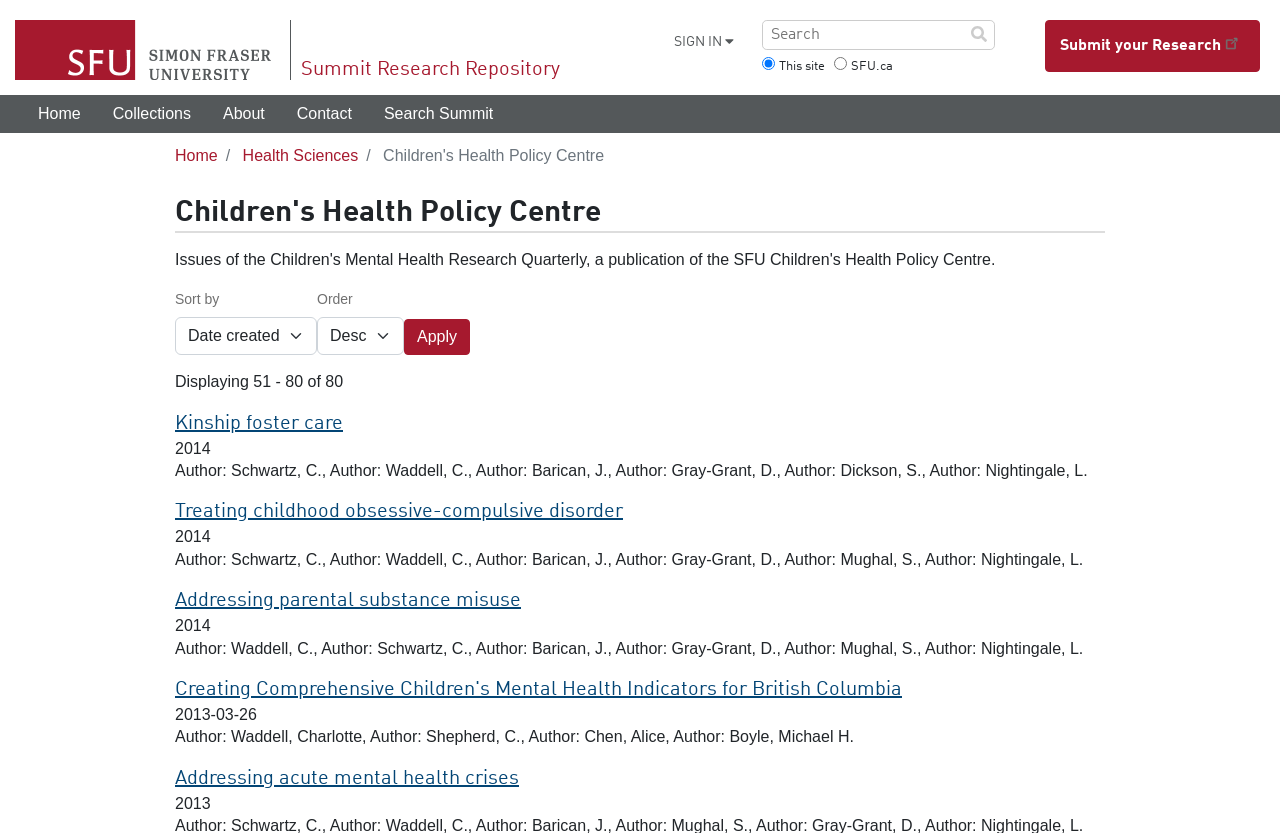Provide an in-depth caption for the elements present on the webpage.

The webpage is about the Children's Health Policy Centre, a publication of the SFU Children's Health Policy Centre. At the top, there is a banner with a site header, containing links to Simon Fraser University, Summit Research Repository, and a sign-in button. A search bar with a search button and radio buttons for searching within the site or SFU.ca is located next to the sign-in button. 

On the top-right corner, there is a link to submit research with an external link icon. Below the banner, there is a main navigation menu with links to Home, Collections, About, Contact, and Search Summit. 

Under the main navigation menu, there is a breadcrumb navigation section, showing the path from Home to Health Sciences to the current page, Children's Health Policy Centre. 

The main content area is divided into two sections. The left section contains a list of research articles, each with a title, author names, and publication date. There are 5 articles listed, with titles such as "Kinship foster care", "Treating childhood obsessive-compulsive disorder", and "Creating Comprehensive Children's Mental Health Indicators for British Columbia". 

Above the list of articles, there are two dropdown menus for sorting and ordering the articles. A button to apply the sorting and ordering options is located next to the dropdown menus. 

At the top of the article list, there is a message indicating that 51-80 of 80 results are being displayed.